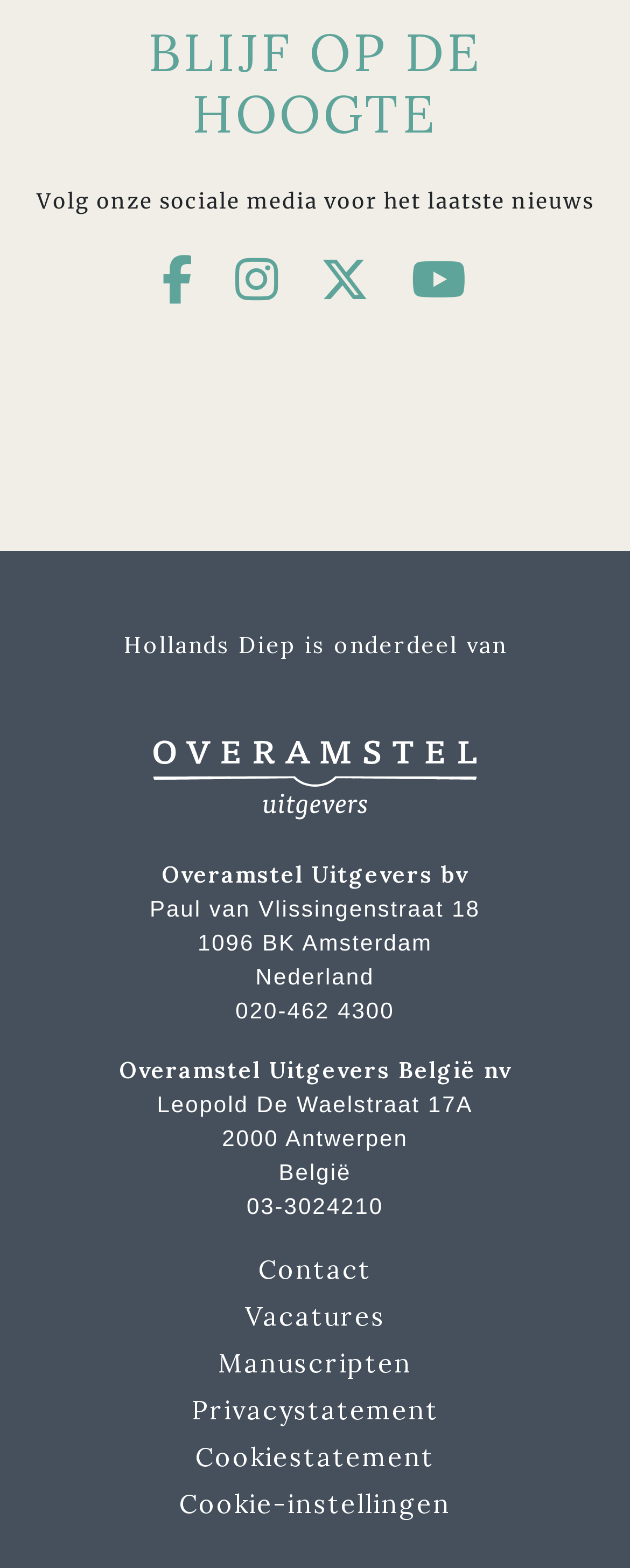What is the name of the company that Hollands Diep is a part of?
Look at the image and respond with a one-word or short phrase answer.

Overamstel Uitgevers